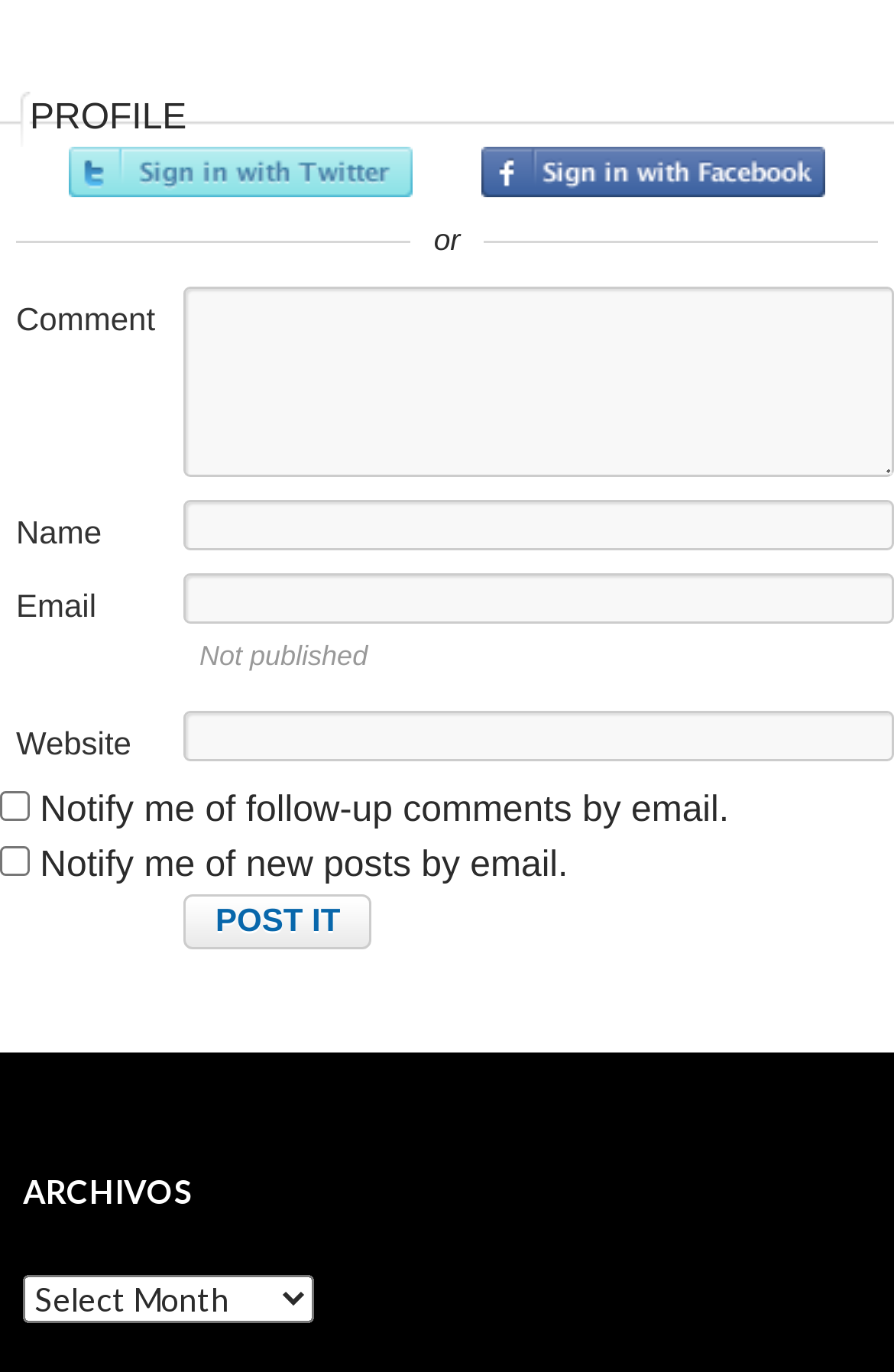Respond to the question with just a single word or phrase: 
What is the purpose of the 'Post It' button?

To submit a comment